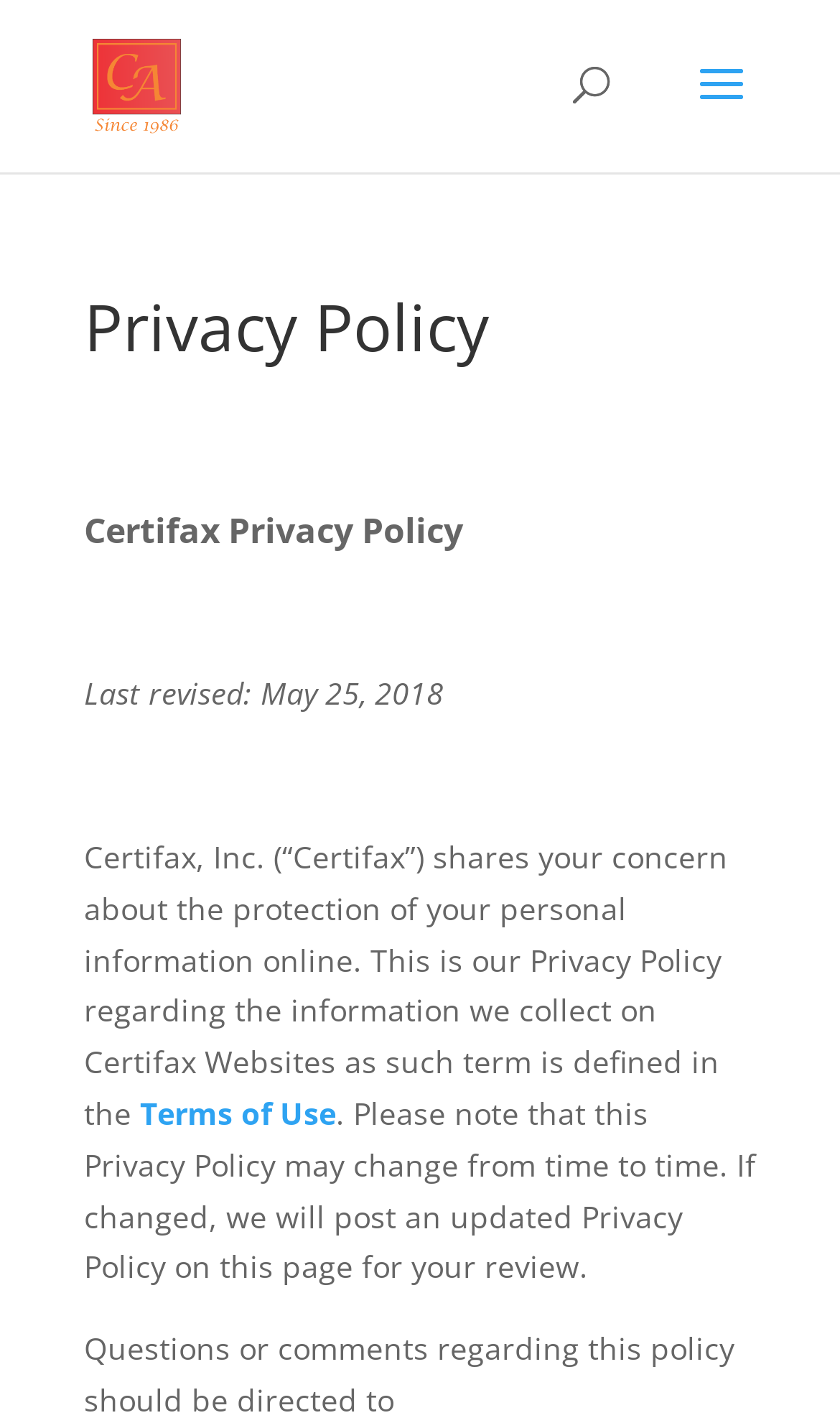Given the content of the image, can you provide a detailed answer to the question?
What is the name of the company?

The company name can be found in the link 'Certifax Appraisals' at the top of the page, and also in the StaticText 'Certifax Privacy Policy' and 'Certifax, Inc. (“Certifax”) shares your concern about the protection of your personal information online.'